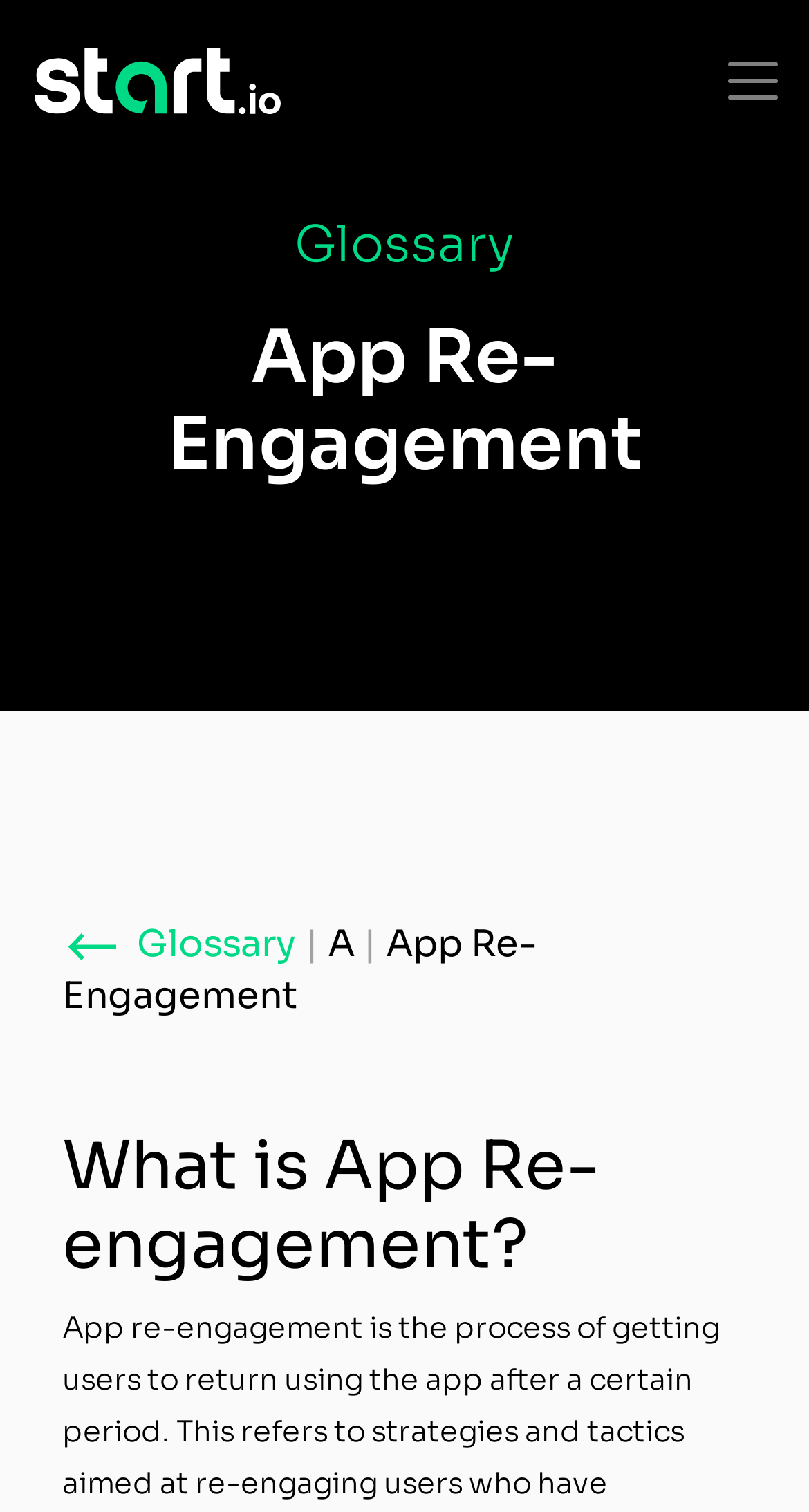What is the name of the platform?
Provide a thorough and detailed answer to the question.

The name of the platform can be found at the top left corner of the webpage, where the logo and the text 'Start.io' are located.